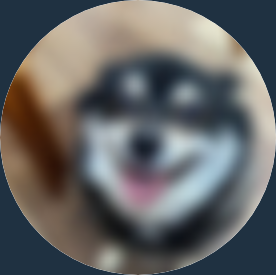Provide a brief response using a word or short phrase to this question:
What is the role of Humeyra Biricik?

Academic Representative